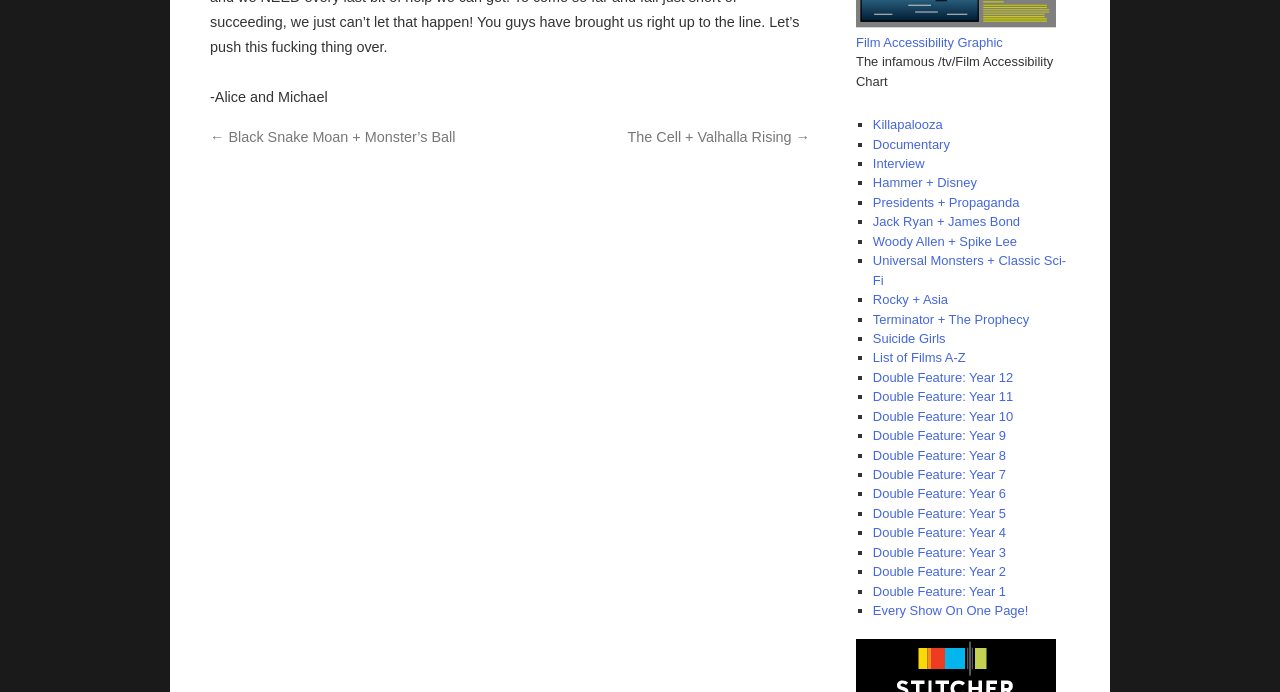Please identify the bounding box coordinates of the element on the webpage that should be clicked to follow this instruction: "Go to the page about Universal Monsters and Classic Sci-Fi". The bounding box coordinates should be given as four float numbers between 0 and 1, formatted as [left, top, right, bottom].

[0.682, 0.366, 0.833, 0.416]